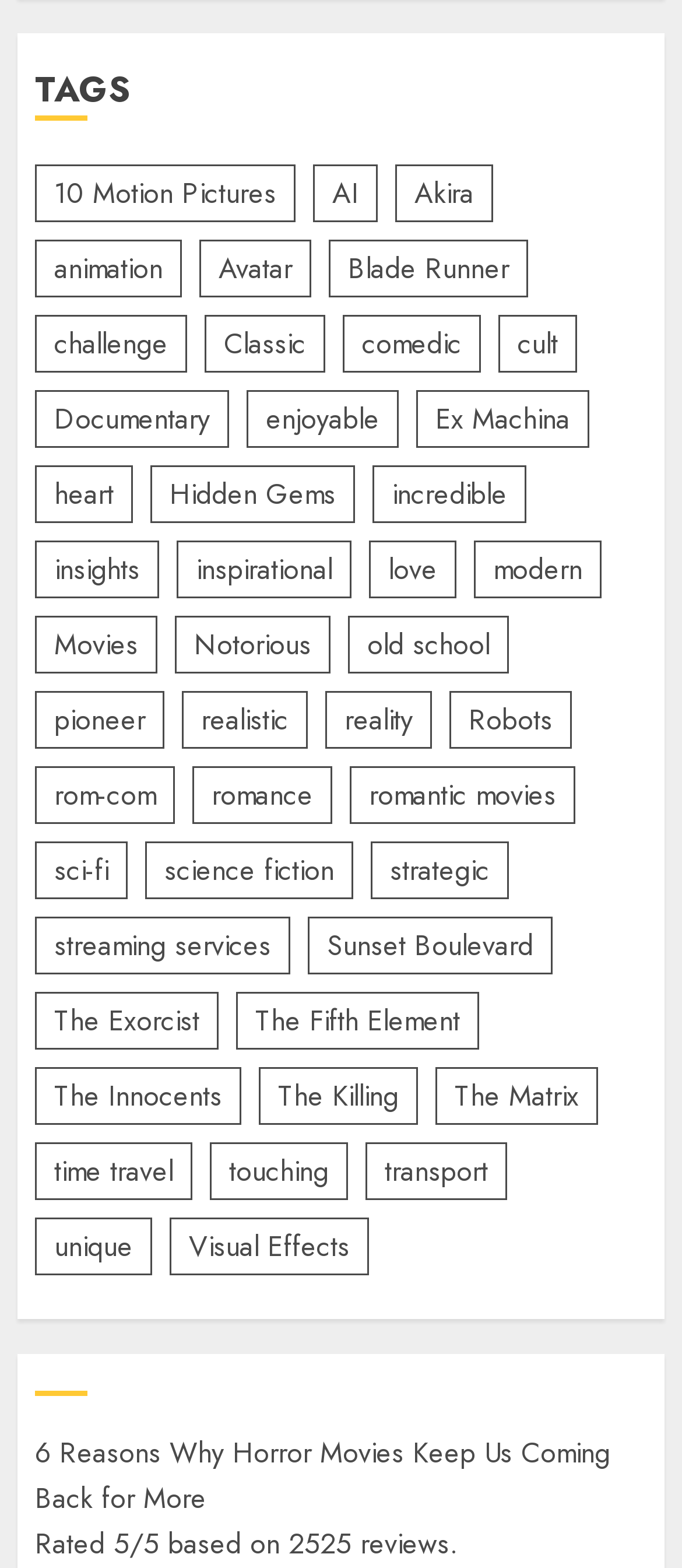Show me the bounding box coordinates of the clickable region to achieve the task as per the instruction: "Click on the 'rom-com' link".

[0.051, 0.489, 0.256, 0.526]